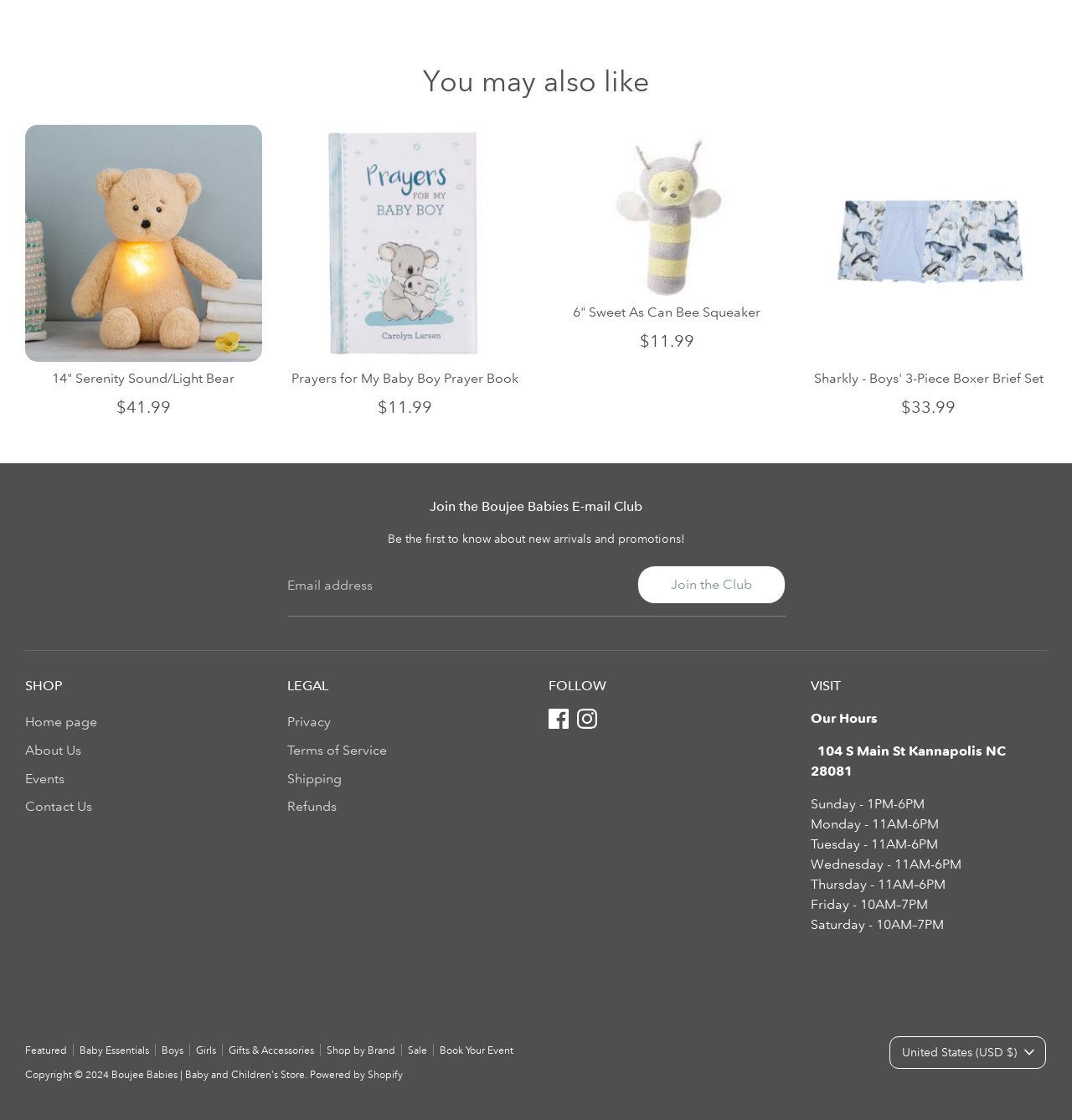What is the location of the Boujee Babies store?
Provide a detailed and well-explained answer to the question.

The location of the Boujee Babies store is listed in the 'VISIT' section, which includes the address '104 S Main St Kannapolis NC 28081'. This suggests that the store is physically located at this address.